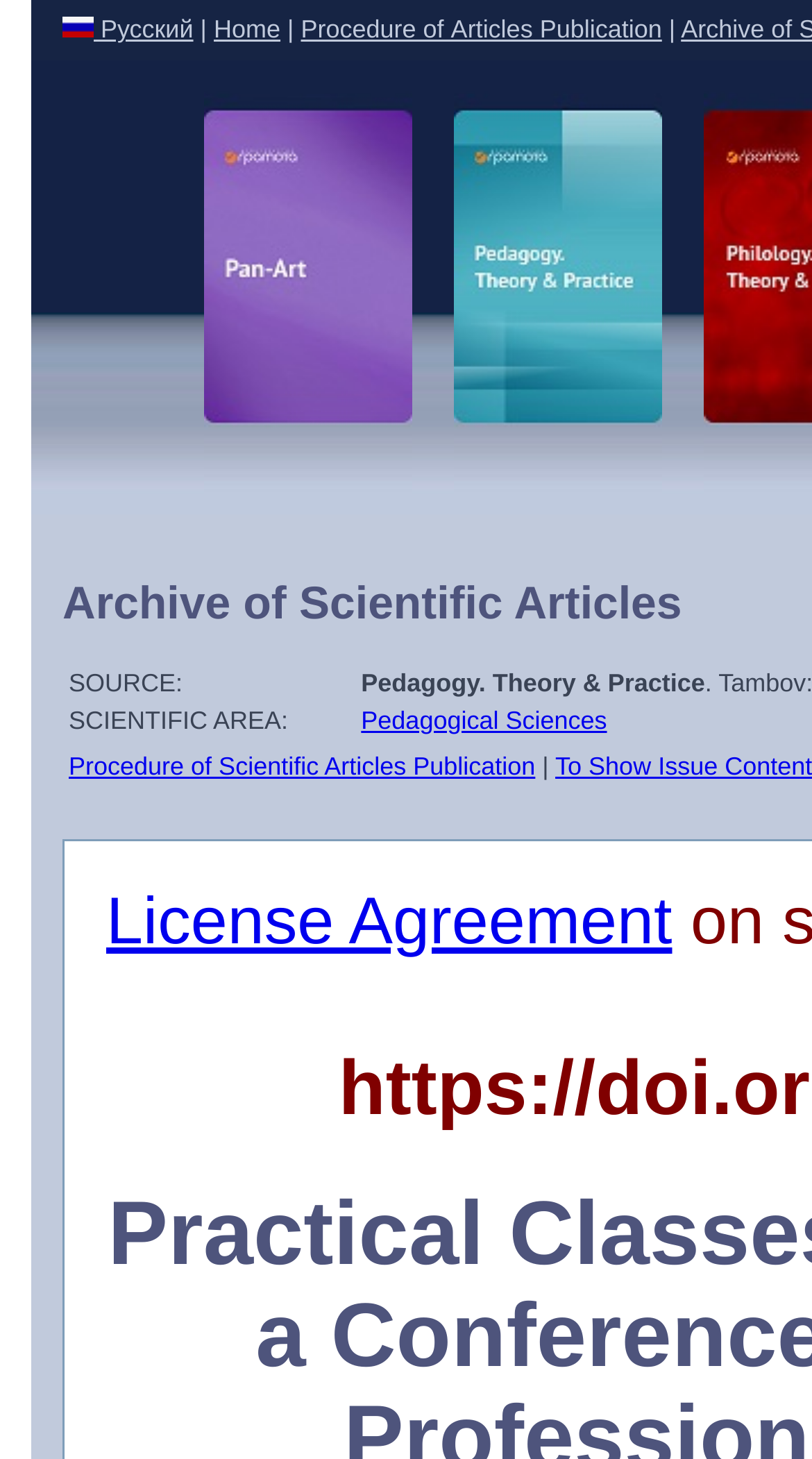What is the scientific area of the article?
Please answer using one word or phrase, based on the screenshot.

Pedagogical Sciences